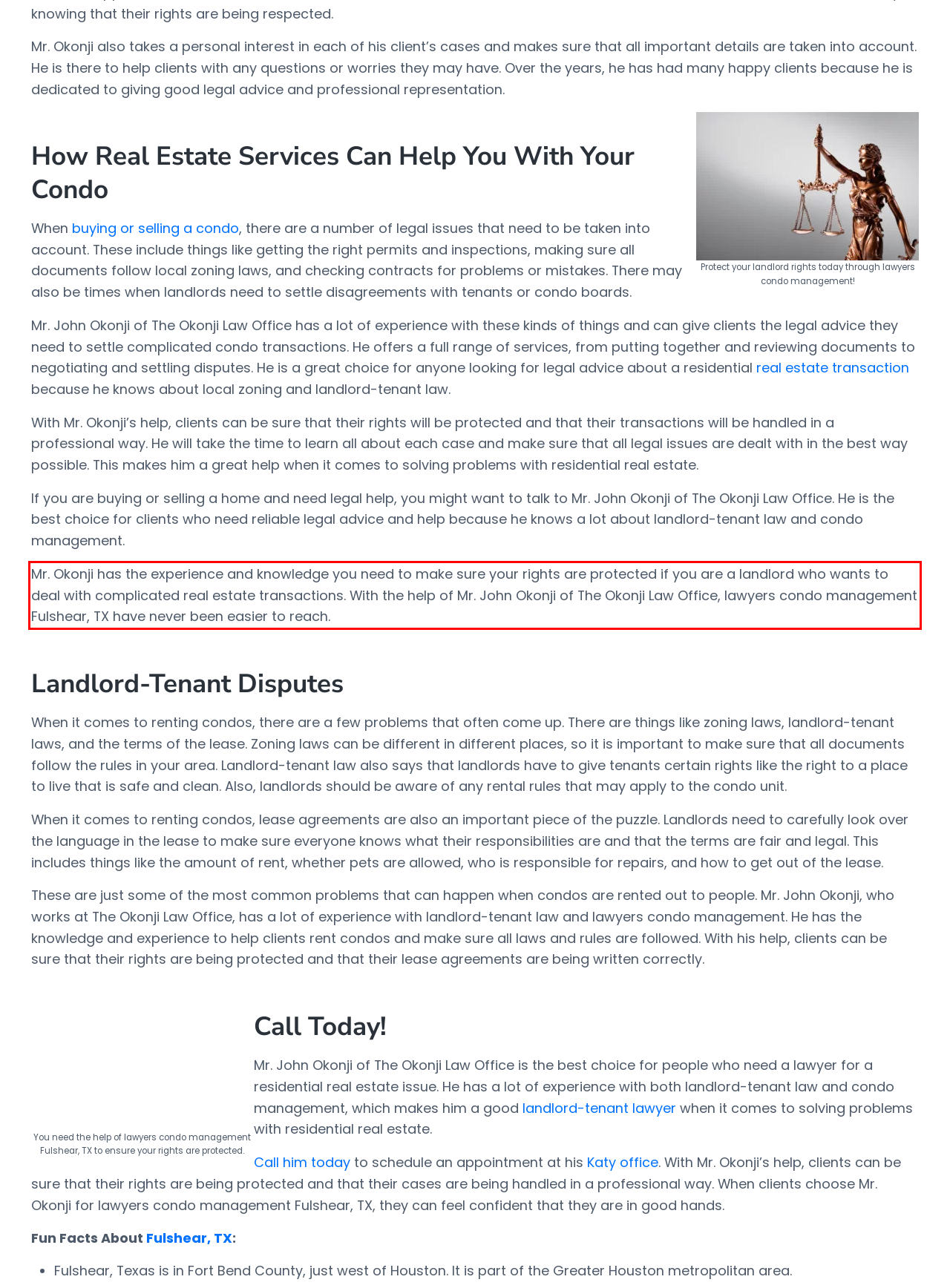Given the screenshot of the webpage, identify the red bounding box, and recognize the text content inside that red bounding box.

Mr. Okonji has the experience and knowledge you need to make sure your rights are protected if you are a landlord who wants to deal with complicated real estate transactions. With the help of Mr. John Okonji of The Okonji Law Office, lawyers condo management Fulshear, TX have never been easier to reach.